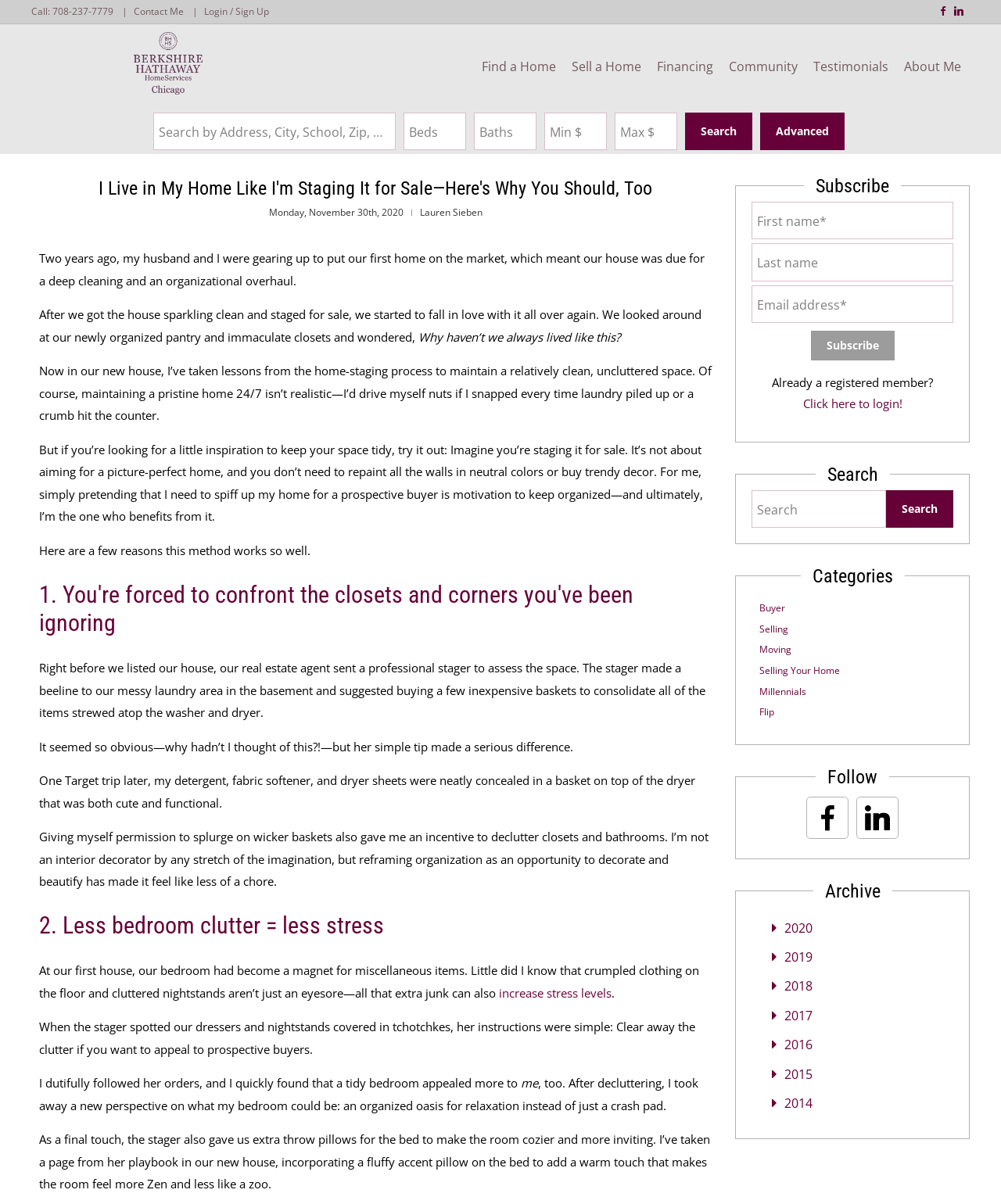Find the bounding box coordinates for the UI element whose description is: "Click here to login!". The coordinates should be four float numbers between 0 and 1, in the format [left, top, right, bottom].

[0.802, 0.328, 0.901, 0.341]